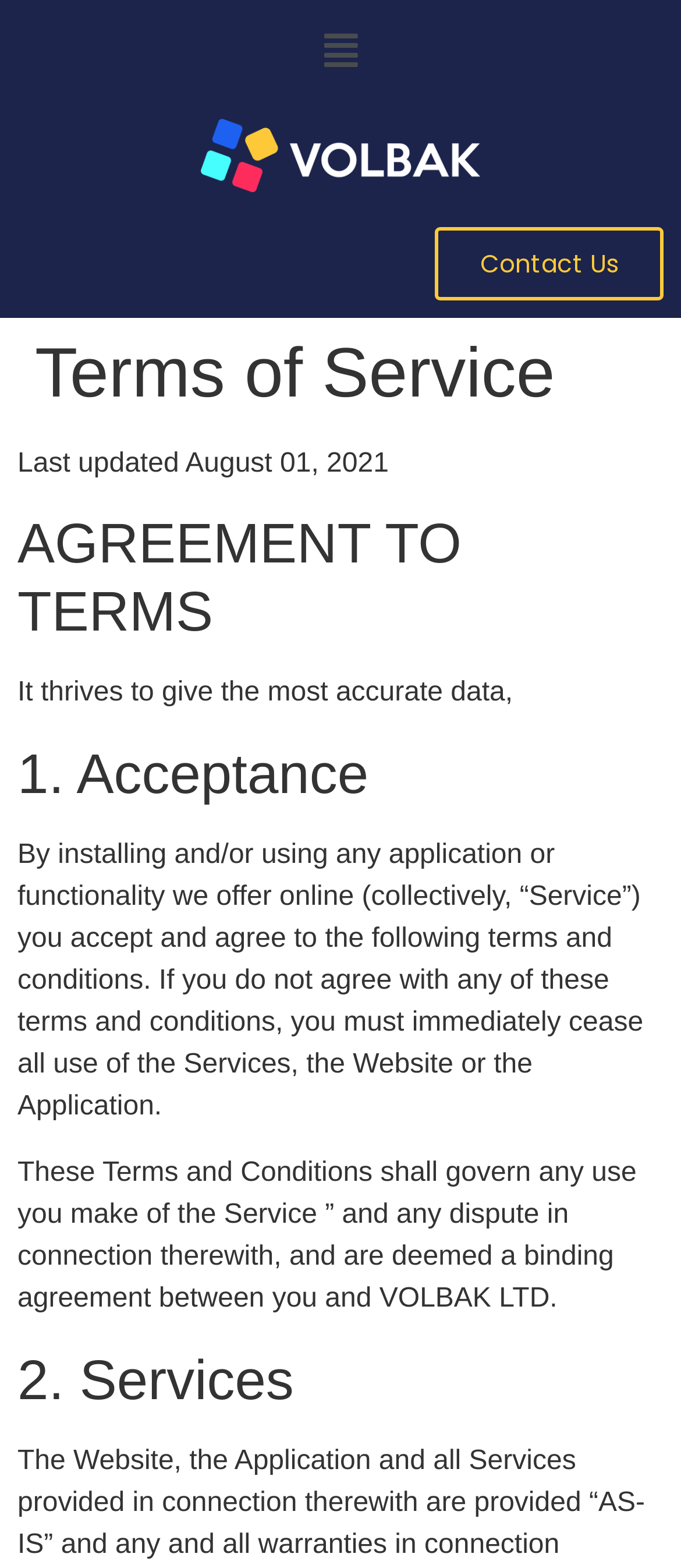Extract the bounding box coordinates of the UI element described by: "Contact Us". The coordinates should include four float numbers ranging from 0 to 1, e.g., [left, top, right, bottom].

[0.638, 0.145, 0.974, 0.192]